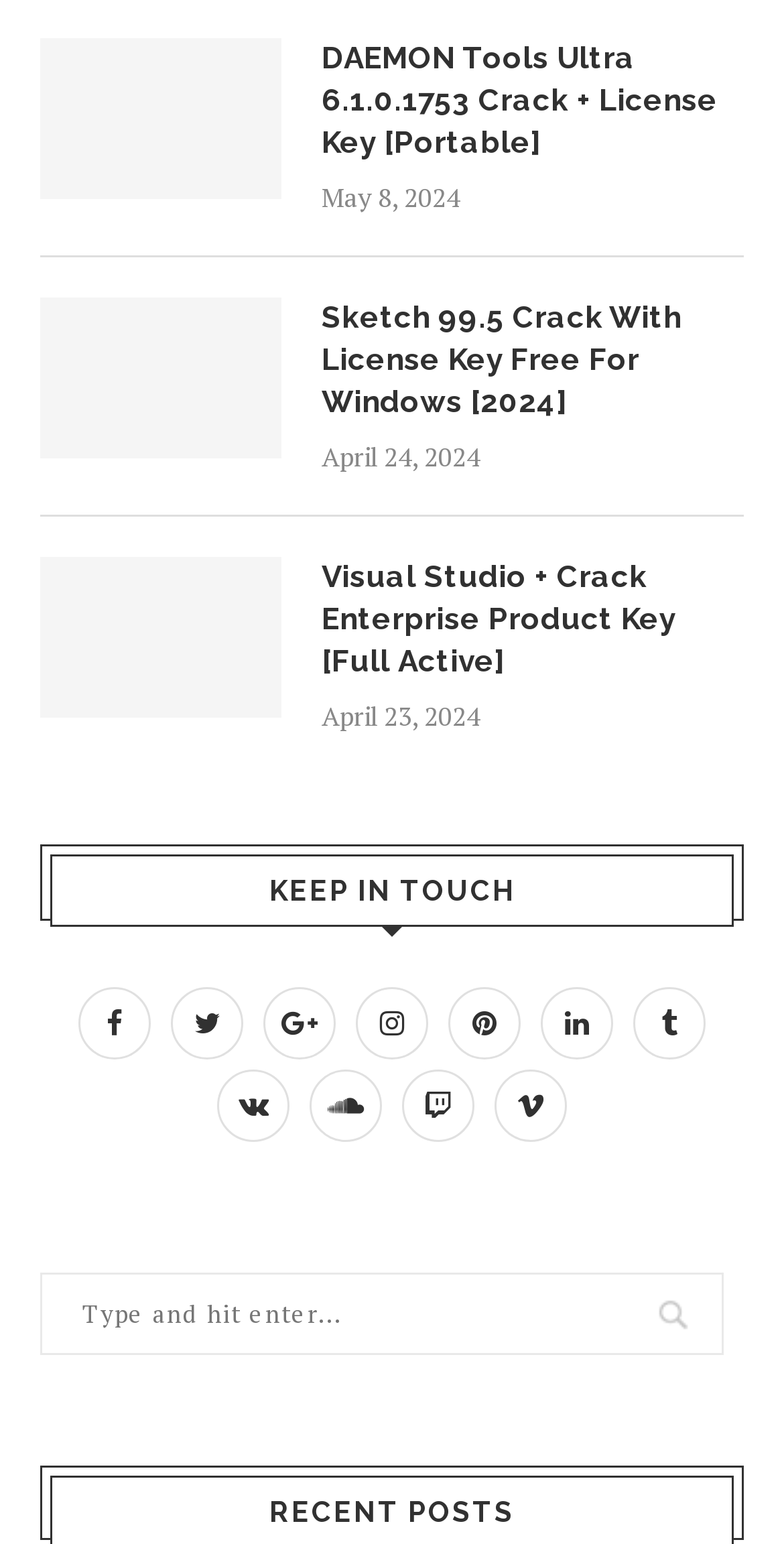Answer the following inquiry with a single word or phrase:
How many software cracks are listed on the webpage?

3